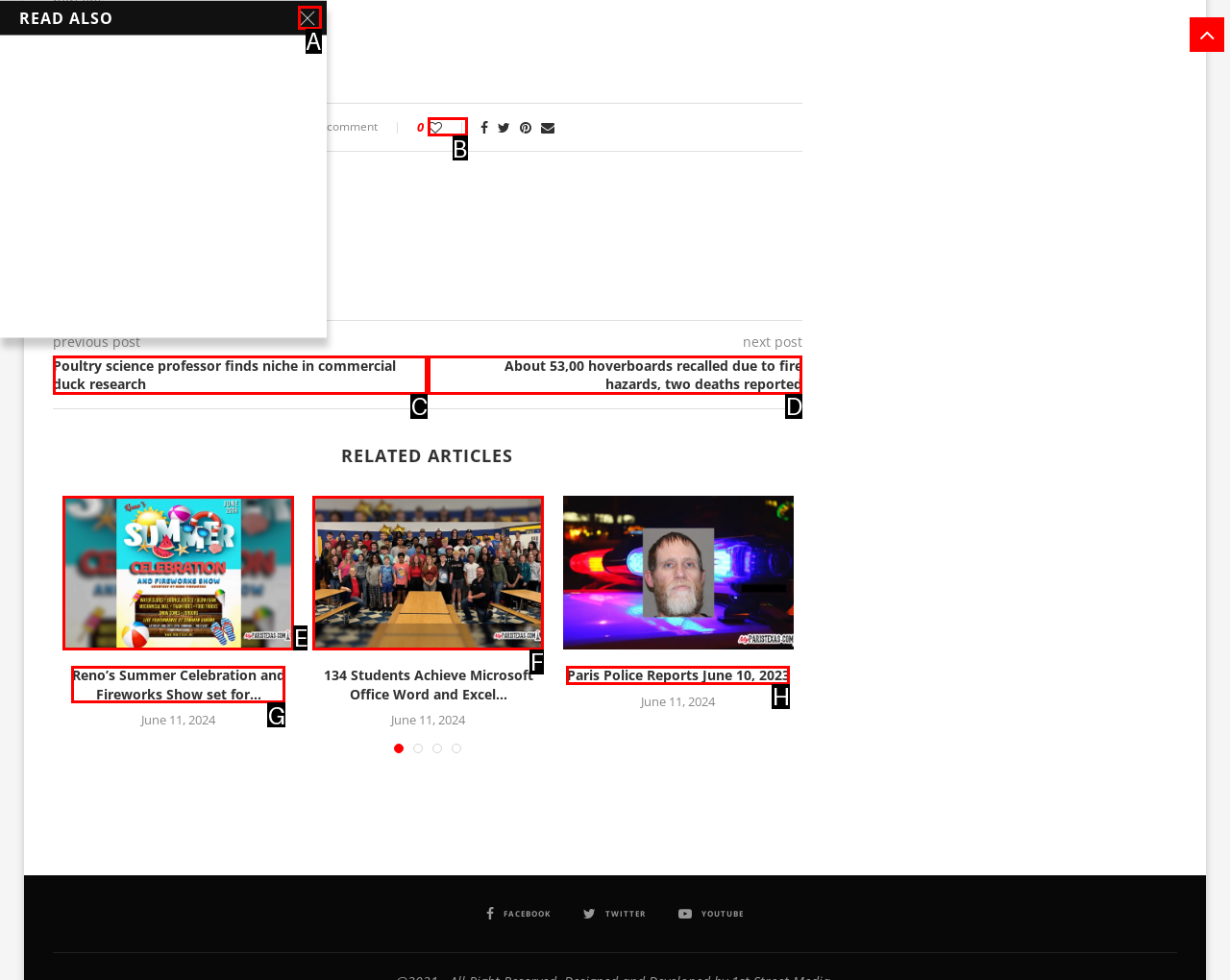Which lettered option should be clicked to achieve the task: Click the 'Like' button? Choose from the given choices.

B